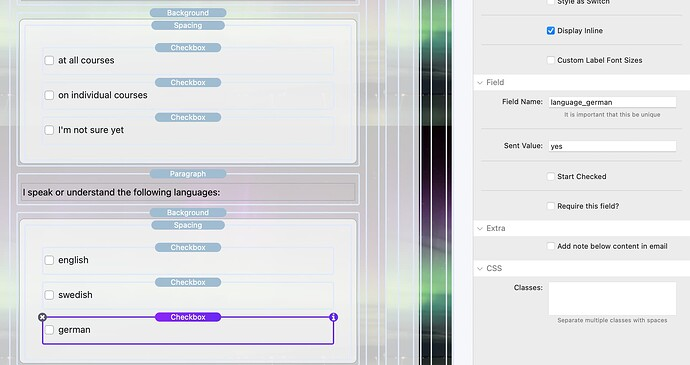Using the image as a reference, answer the following question in as much detail as possible:
What is the highlighted language option?

The checkbox for 'German' is highlighted, indicating that it is either the selected option or one of importance, and additional settings are provided on the right side of the screen for this language option.